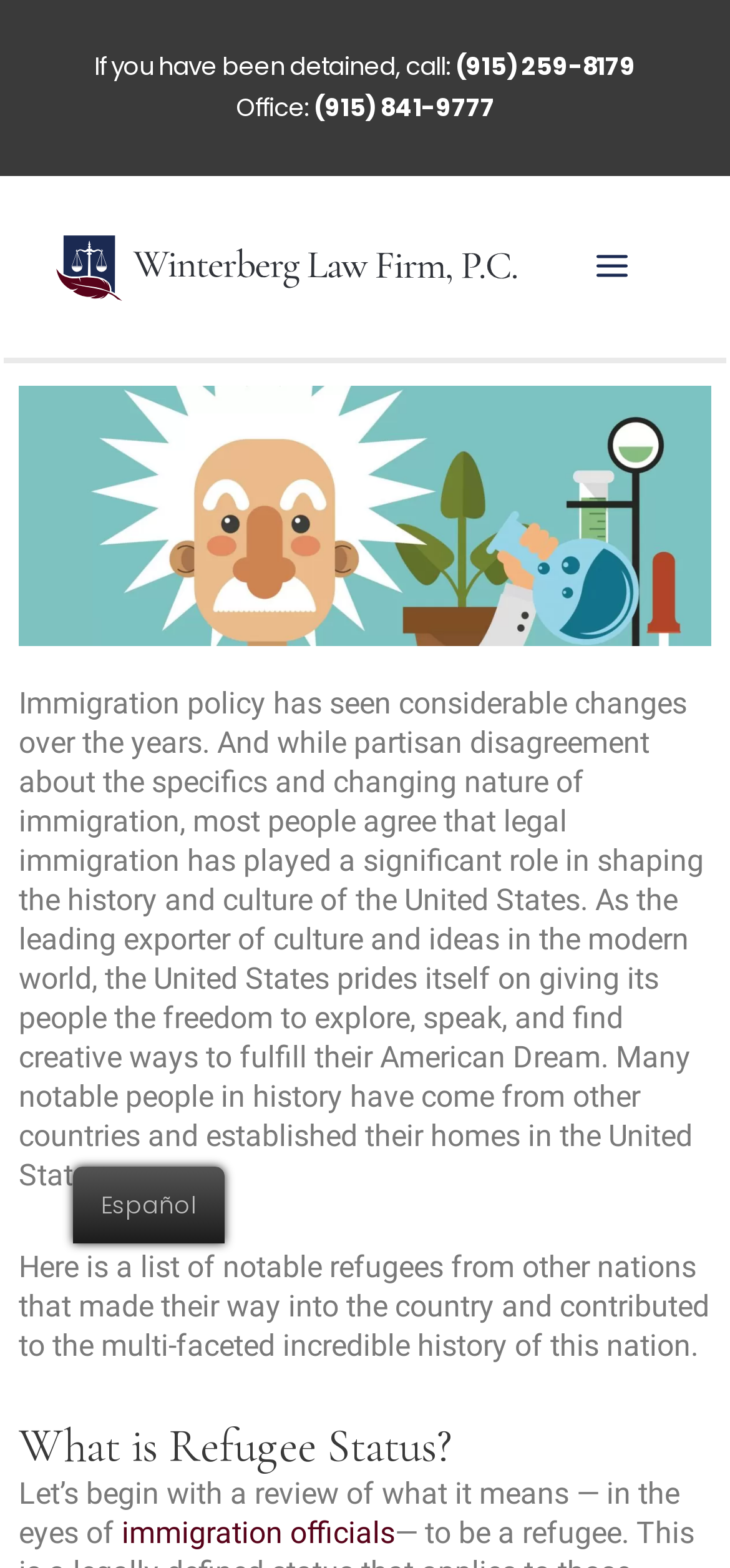Given the description "Office: (915) 841-9777", provide the bounding box coordinates of the corresponding UI element.

[0.129, 0.056, 0.871, 0.082]